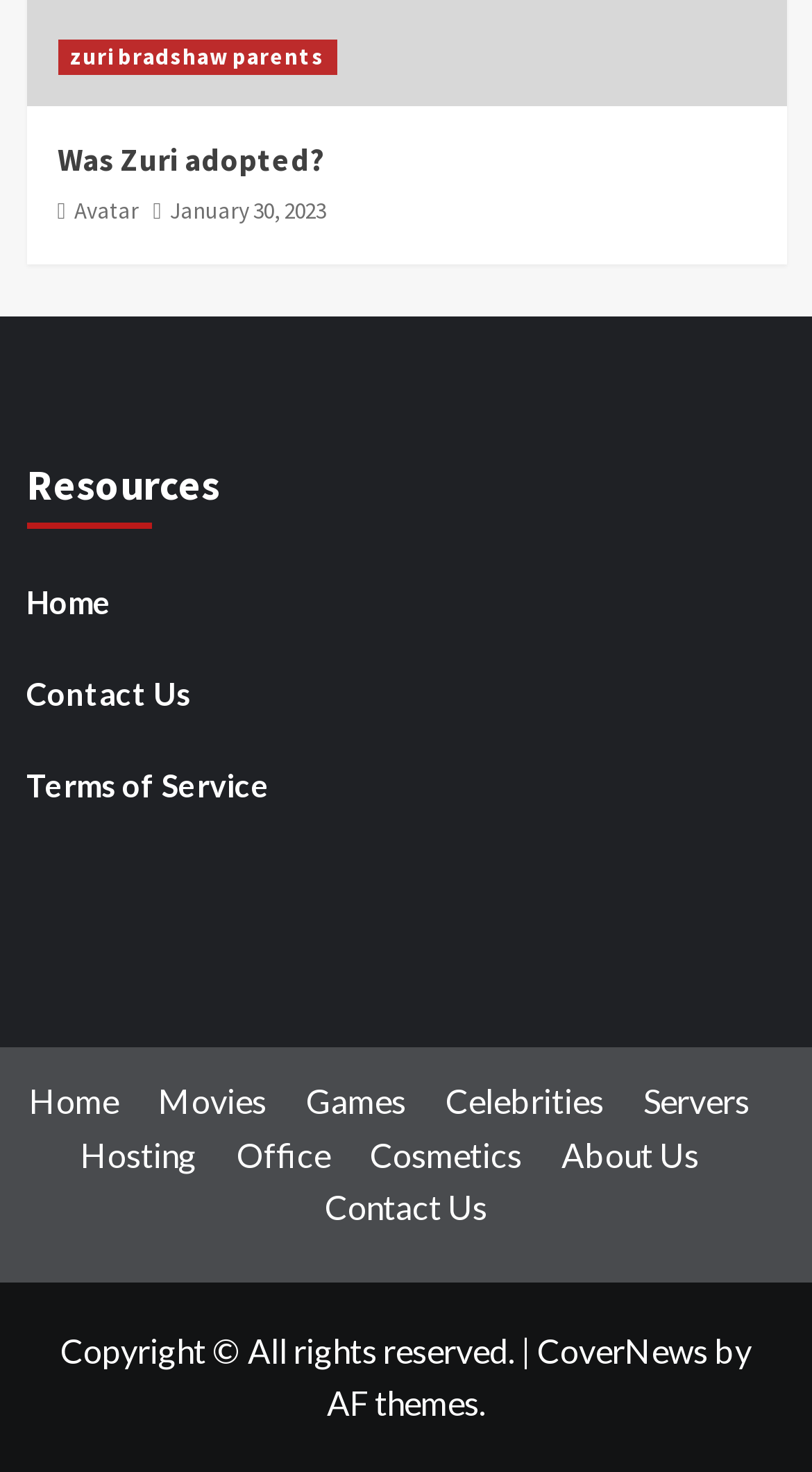Pinpoint the bounding box coordinates of the area that should be clicked to complete the following instruction: "View 'Celebrities' page". The coordinates must be given as four float numbers between 0 and 1, i.e., [left, top, right, bottom].

[0.549, 0.734, 0.785, 0.761]